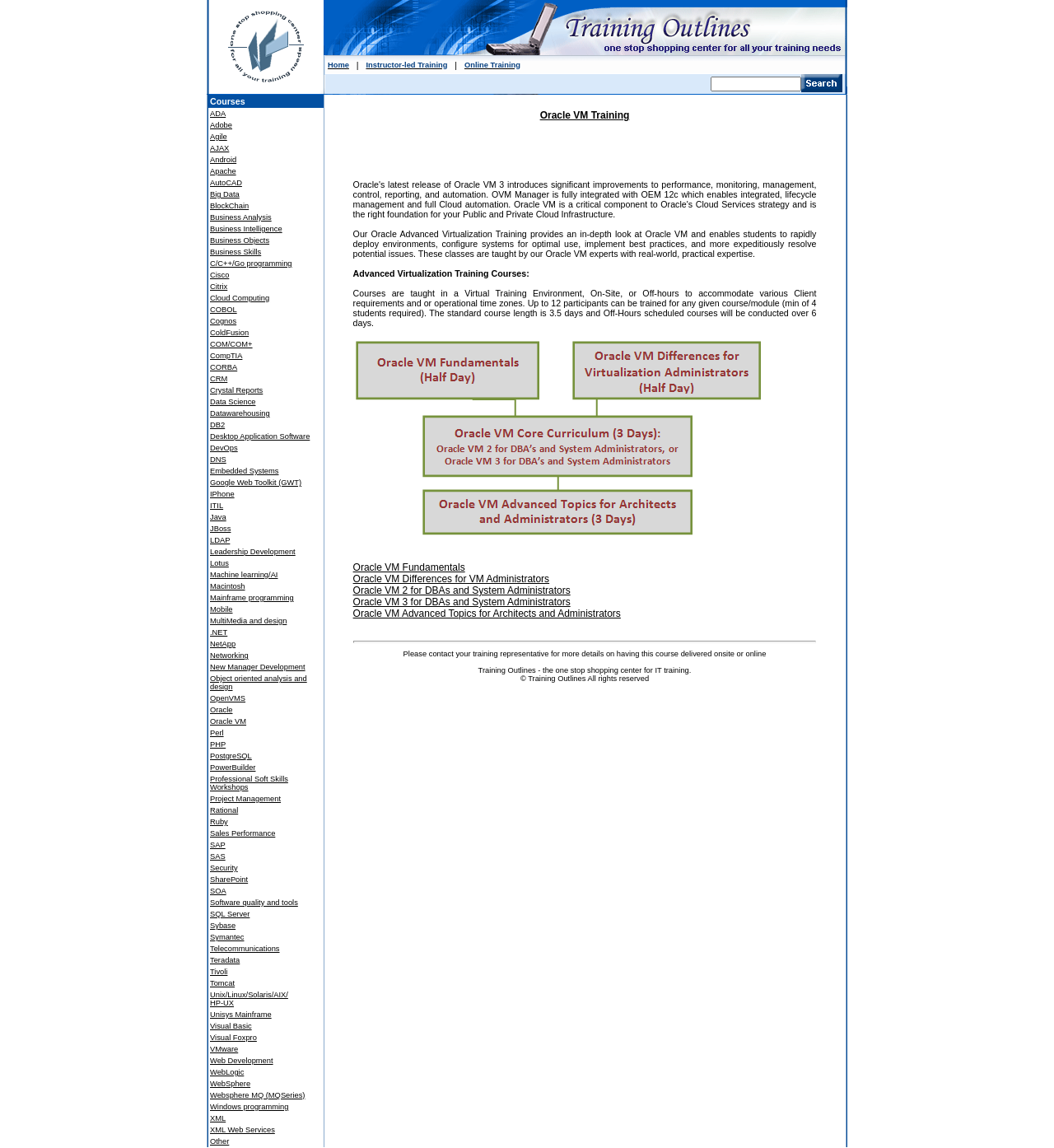What is the purpose of OVM Manager?
Give a detailed explanation using the information visible in the image.

Based on the webpage content, OVM Manager is fully integrated with OEM 12c, which enables integrated lifecycle management and full Cloud automation. This information can be inferred from the description of Oracle VM and its features.